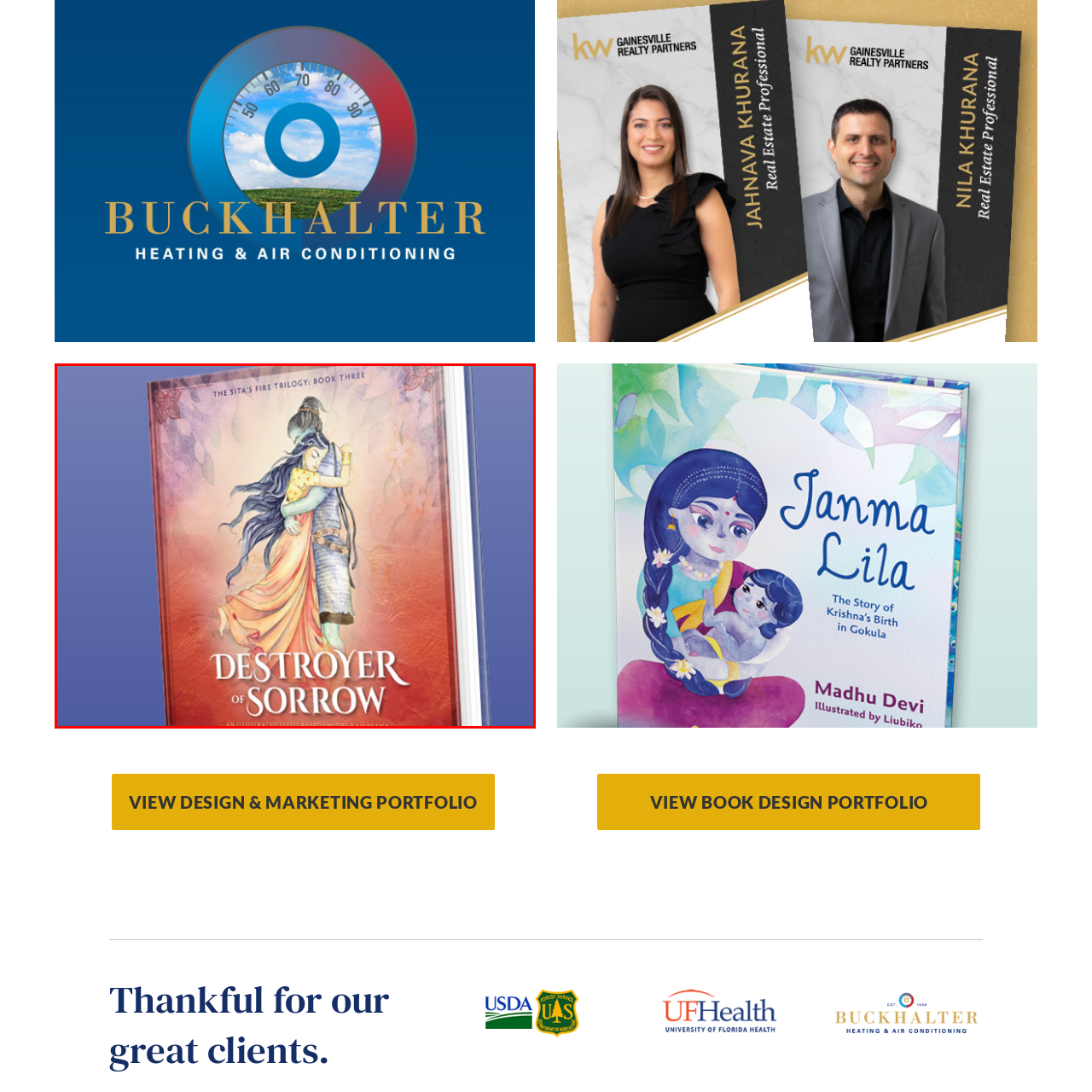Craft a detailed and vivid caption for the image that is highlighted by the red frame.

The image showcases the cover of "Destroyer of Sorrow," the third book in "The Sita's Fire Trilogy." The artwork prominently features two characters in a tender embrace, with intricate details highlighting their attire. The character on the left wears a flowing orange and red outfit, while the one on the right is adorned in light blue with intricate patterns. Above the characters, the title "DESTROYER OF SORROW" is displayed in bold, elegant lettering, emphasizing the book's theme. In the background, soft hues and artistic flourishes create a mystical atmosphere, hinting at the narrative's roots in the ancient Indian epic, the Ramayana. This illustrated series aims to reimagine the timeless tales, enriching the visual experience for readers.